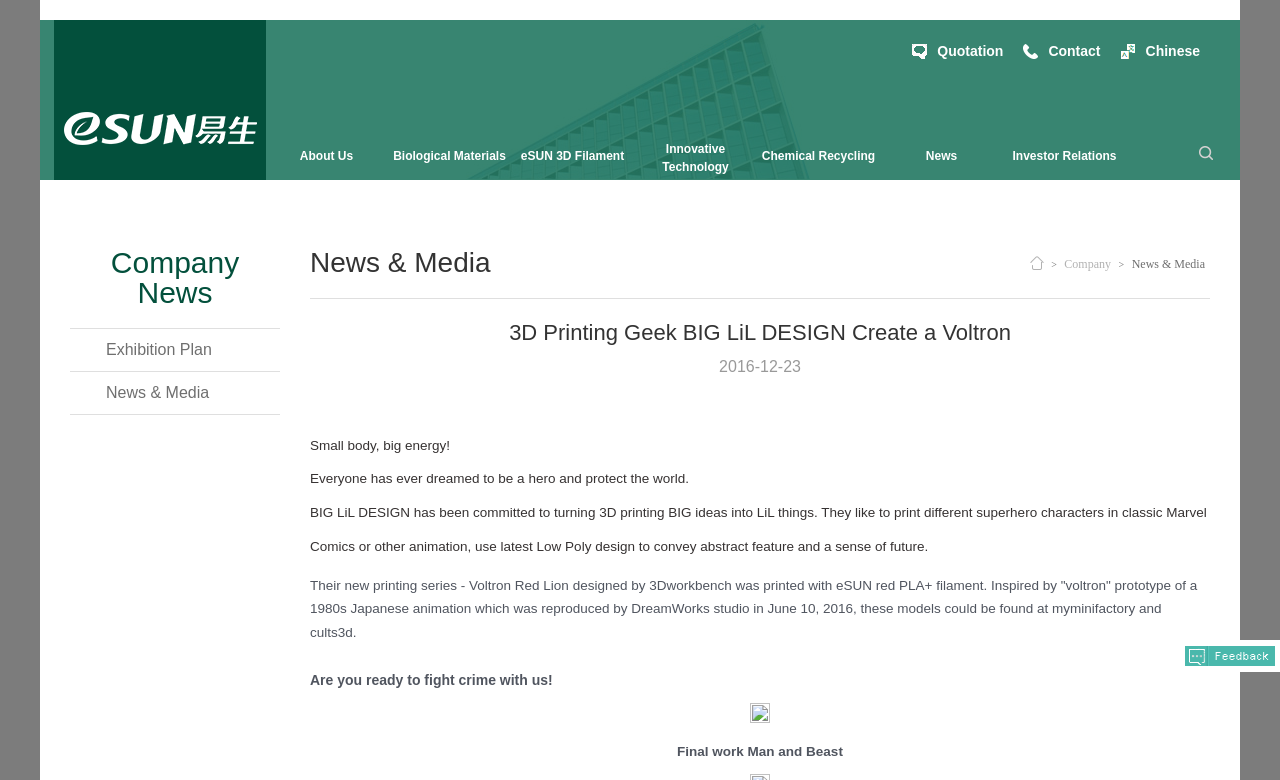Provide the bounding box coordinates for the specified HTML element described in this description: "News". The coordinates should be four float numbers ranging from 0 to 1, in the format [left, top, right, bottom].

[0.688, 0.179, 0.784, 0.219]